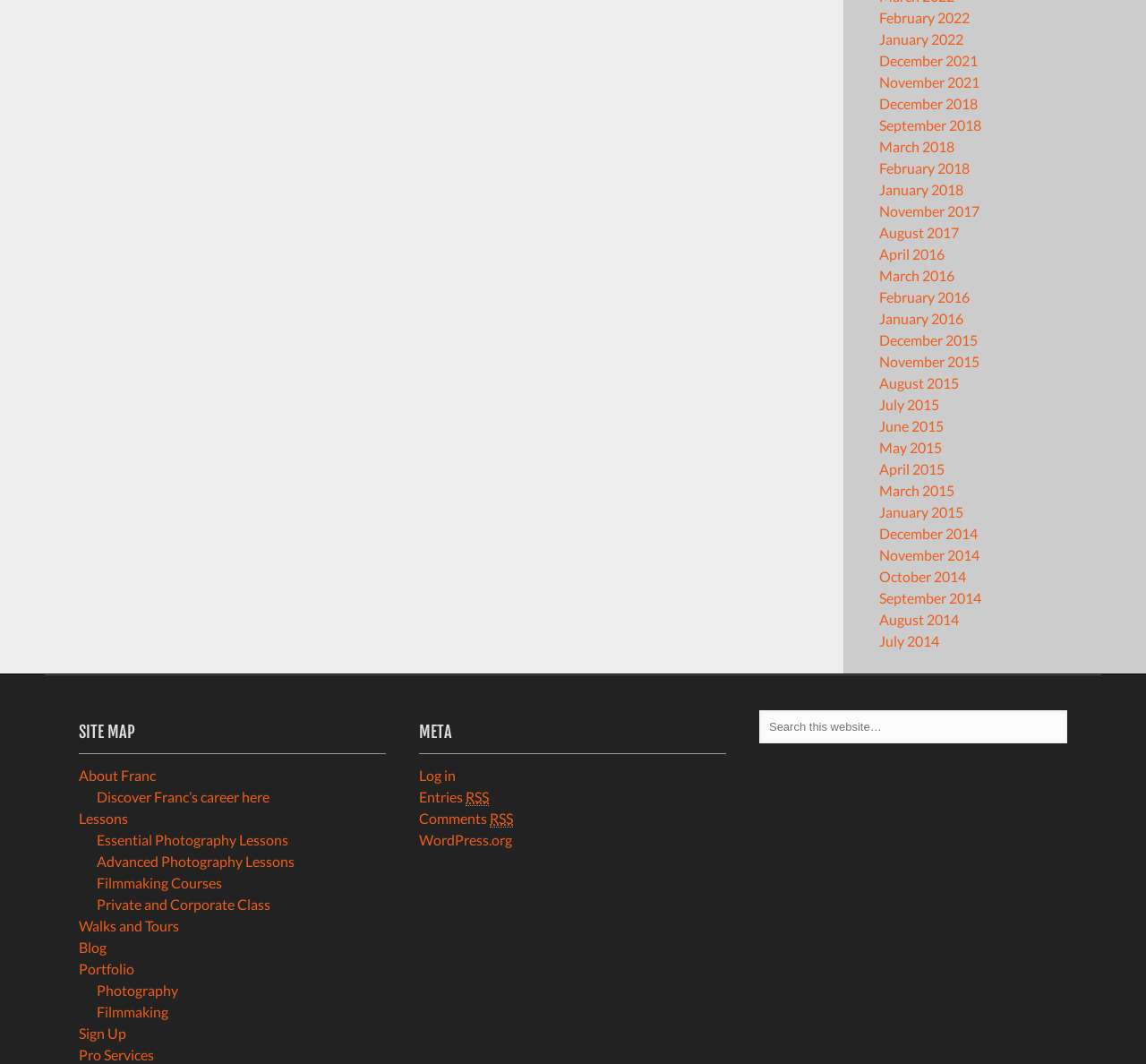Using a single word or phrase, answer the following question: 
What is the website about?

Franc's career and photography